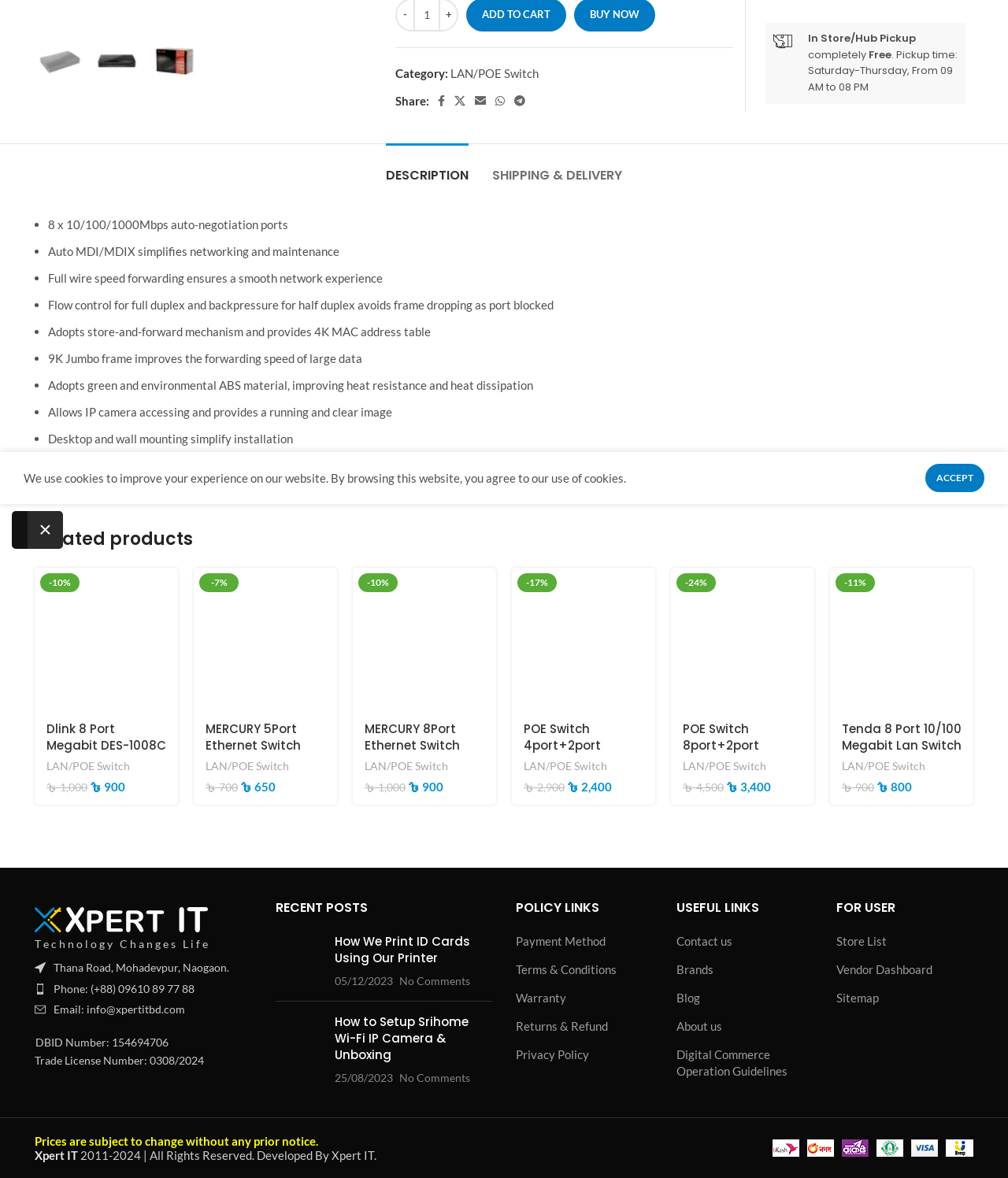Identify the bounding box coordinates for the UI element described as: "Digital Commerce Operation Guidelines". The coordinates should be provided as four floats between 0 and 1: [left, top, right, bottom].

[0.671, 0.888, 0.806, 0.916]